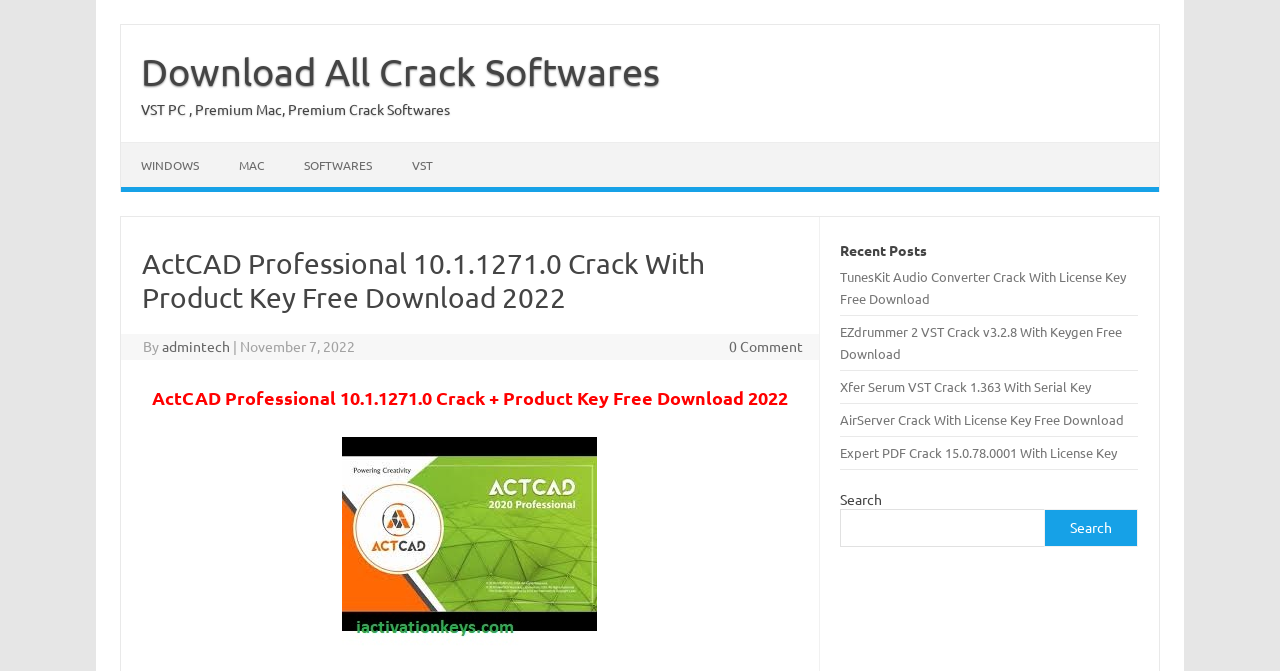Please find and report the bounding box coordinates of the element to click in order to perform the following action: "Read the article by Amarnath Chakraborty". The coordinates should be expressed as four float numbers between 0 and 1, in the format [left, top, right, bottom].

None